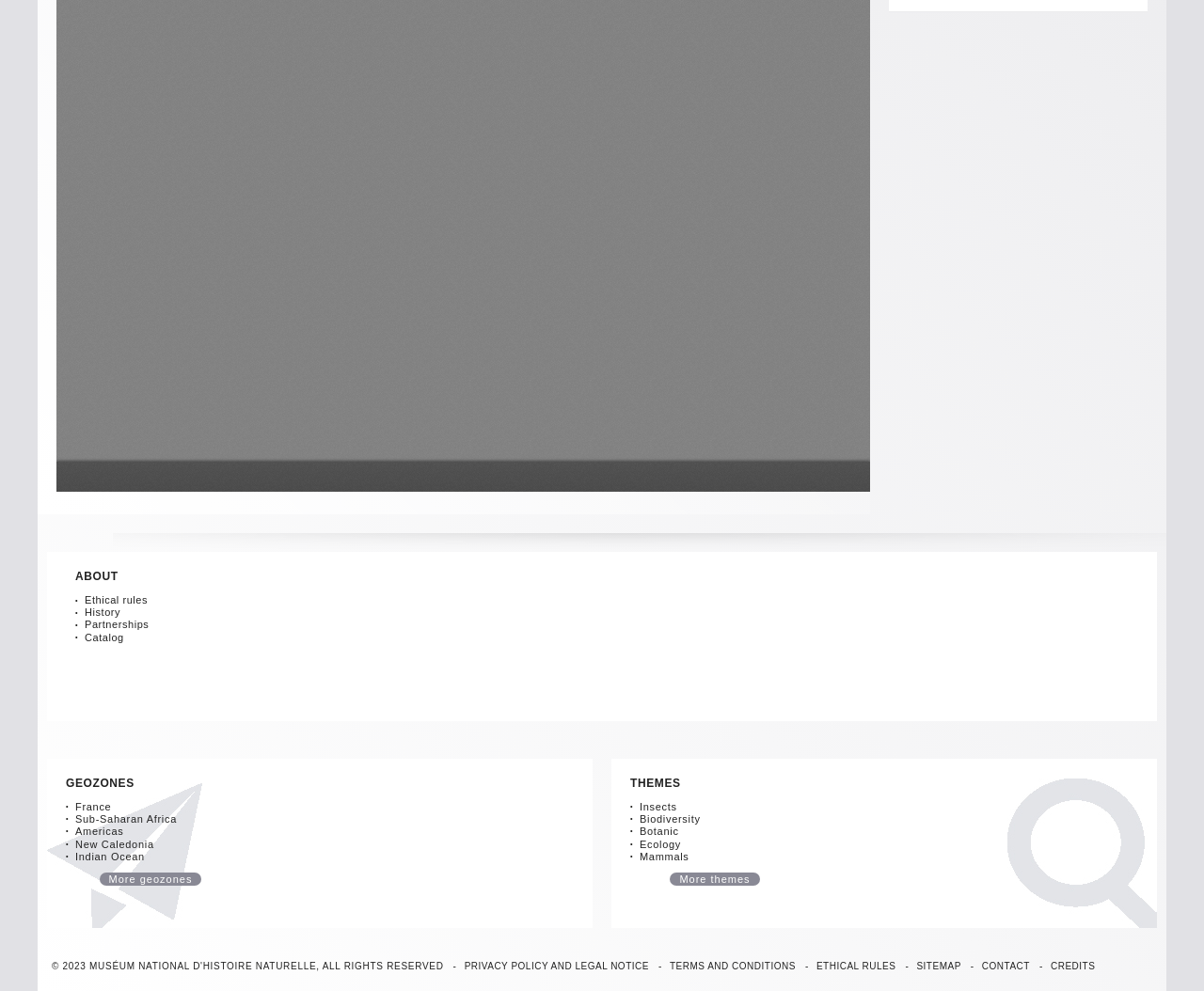How many themes are listed?
Using the image as a reference, answer the question in detail.

I counted the number of links under the 'THEMES' heading and found 5 links: 'Insects', 'Biodiversity', 'Botanic', 'Ecology', and 'Mammals'.